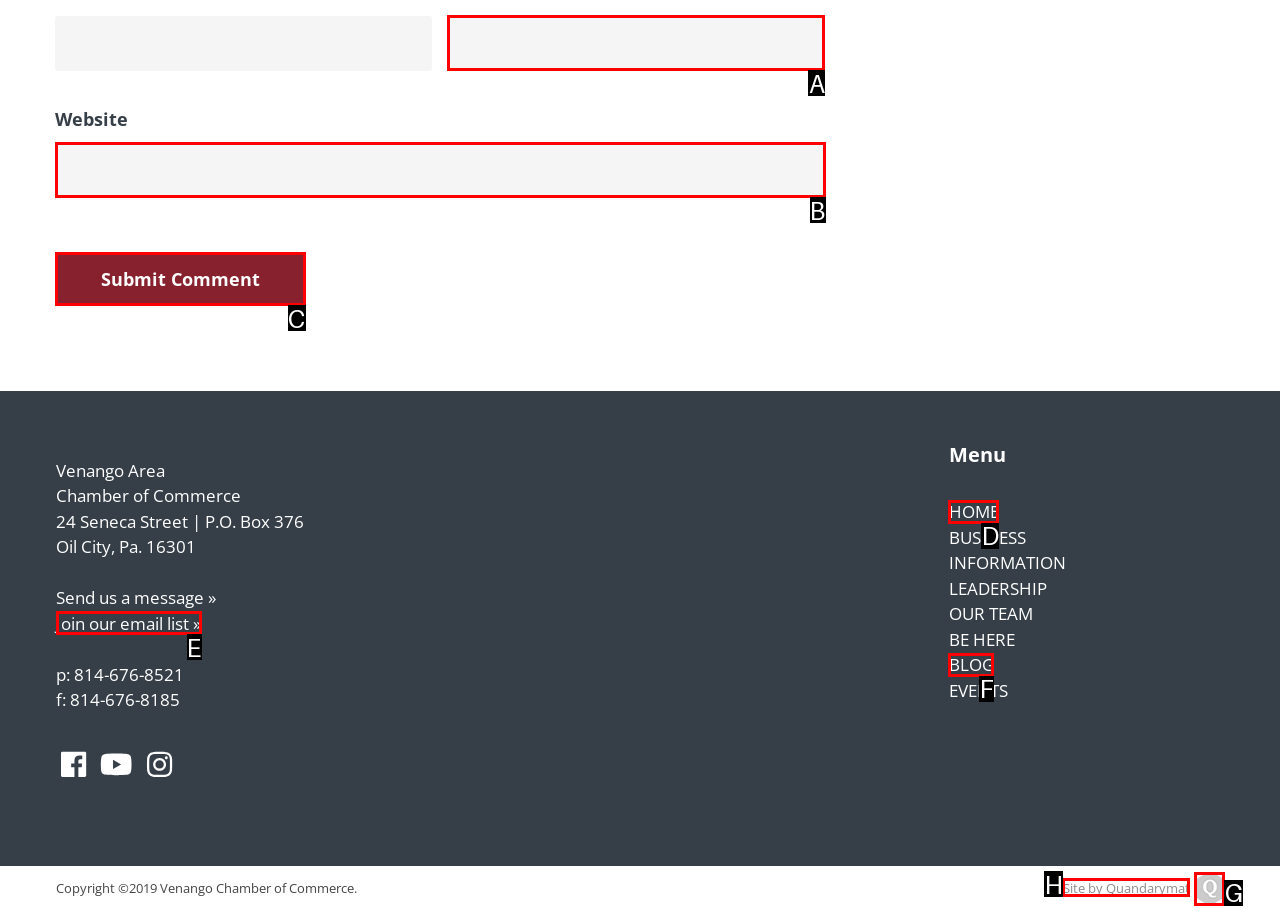Using the element description: Join our email list », select the HTML element that matches best. Answer with the letter of your choice.

E